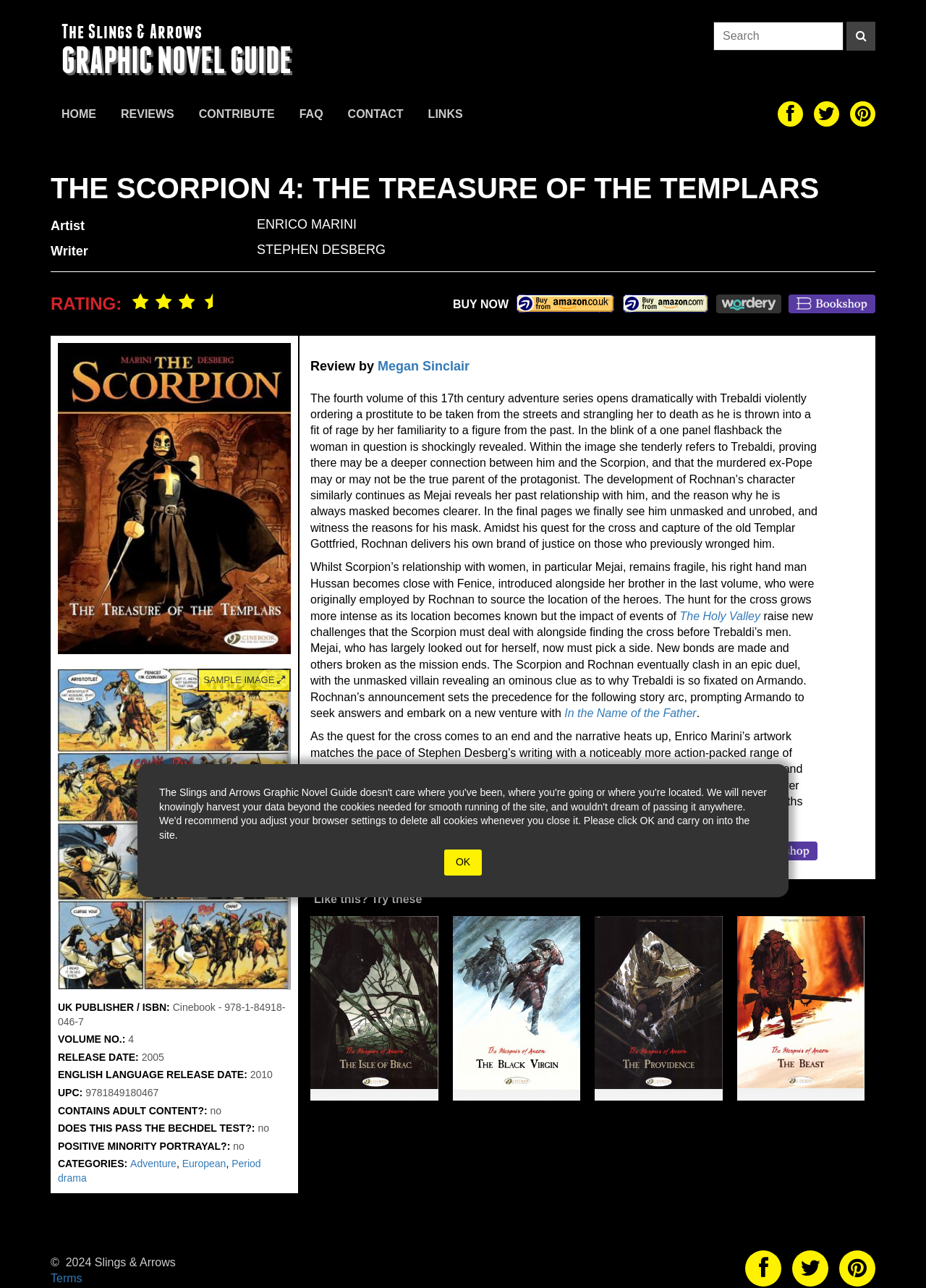Identify the bounding box coordinates of the region that should be clicked to execute the following instruction: "Go to the home page".

[0.055, 0.079, 0.116, 0.101]